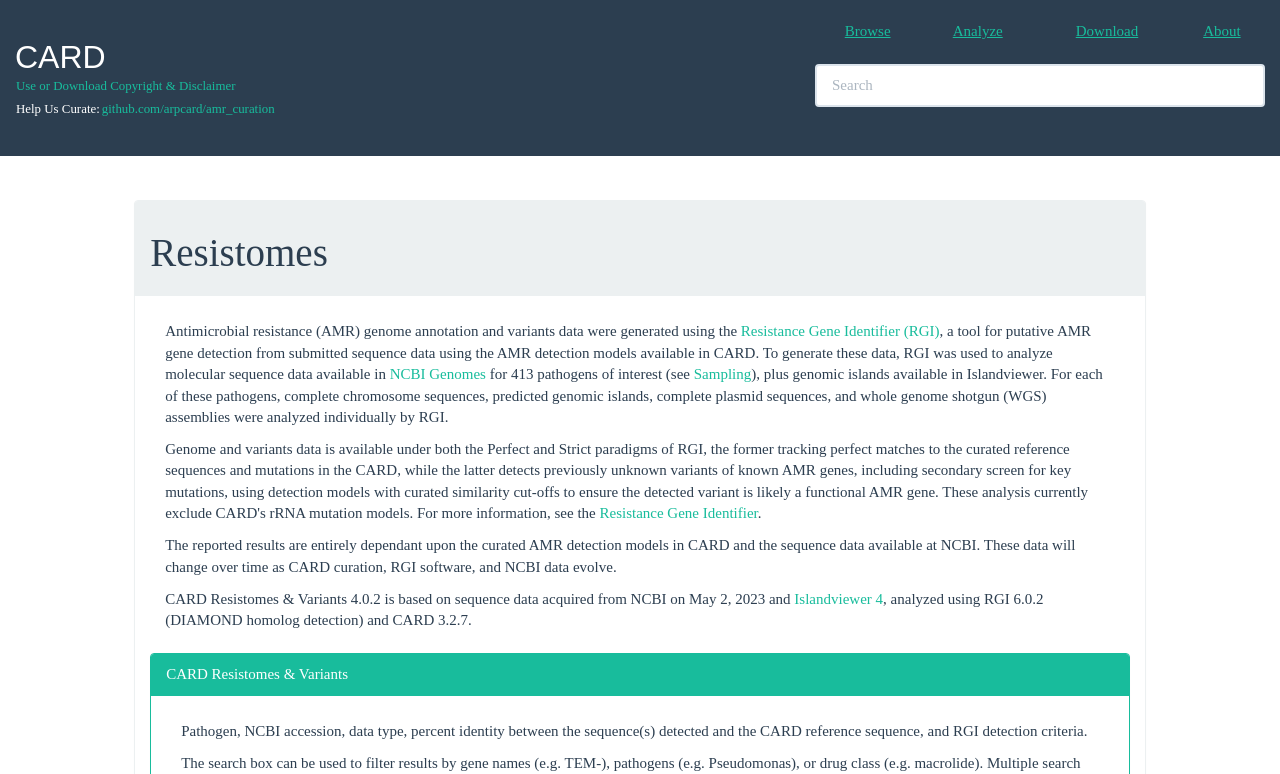Please mark the bounding box coordinates of the area that should be clicked to carry out the instruction: "Click on the CARD link".

[0.0, 0.0, 0.094, 0.078]